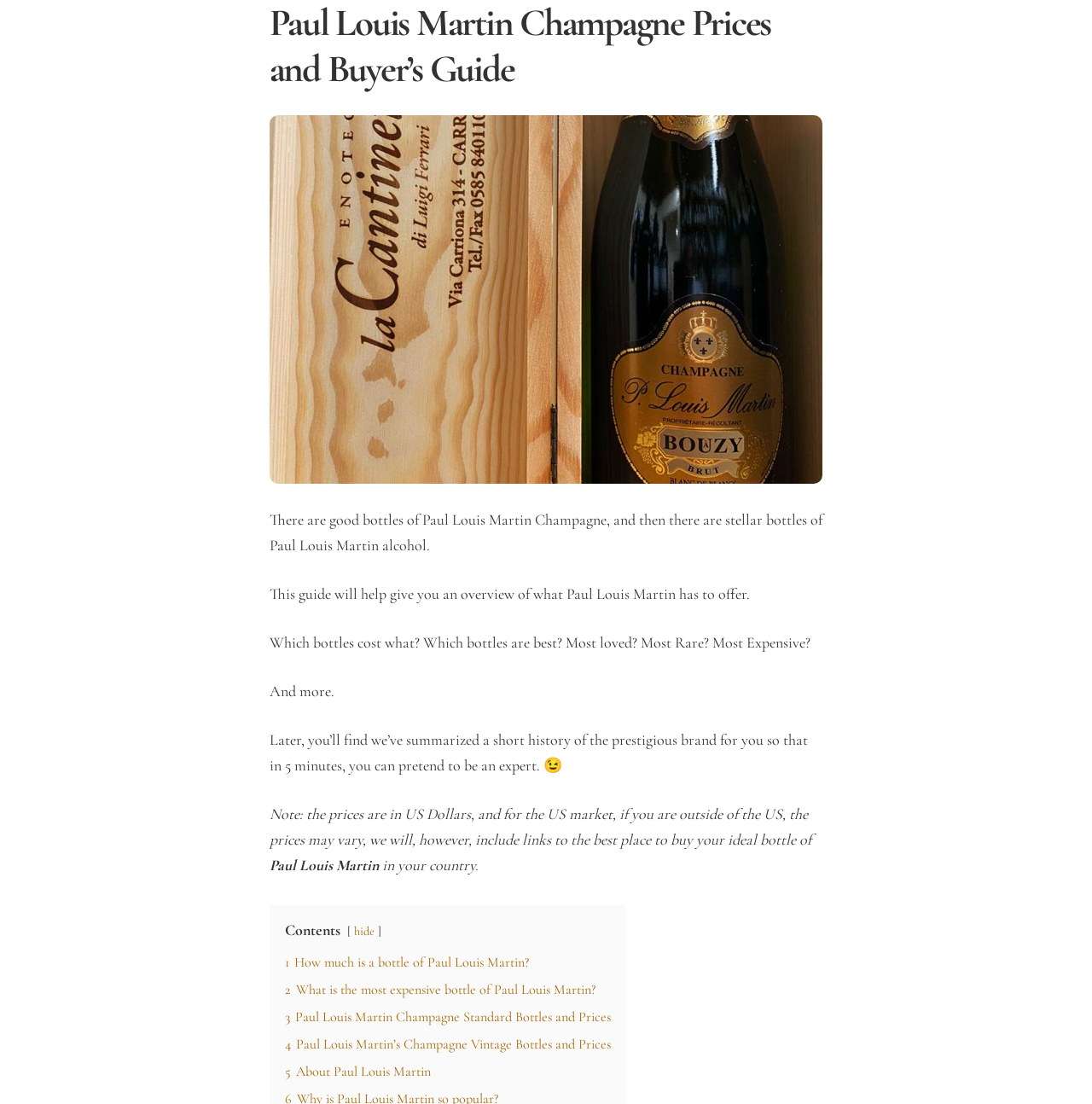Provide a thorough description of the webpage's content and layout.

This webpage is about Paul Louis Martin Champagne, providing prices and a buyer's guide. At the top, there is a heading that reads "Paul Louis Martin Champagne Prices and Buyer’s Guide". Below the heading, there is a brief introduction that summarizes the content of the guide, followed by a series of questions that the guide will answer, such as the cost of different bottles, the best and rarest ones, and more.

Further down, there is a note that informs readers that the prices listed are in US Dollars and may vary for those outside of the US. The note also mentions that links to purchase the champagne in other countries will be provided. The brand name "Paul Louis Martin" is highlighted, with a mention of finding the ideal bottle in one's country.

On the left side of the page, there is a table of contents with links to different sections, including "How much is a bottle of Paul Louis Martin?", "What is the most expensive bottle of Paul Louis Martin?", and sections about standard and vintage bottles, as well as a brief history of the brand. Each link is stacked vertically, with the "Contents" heading above them.